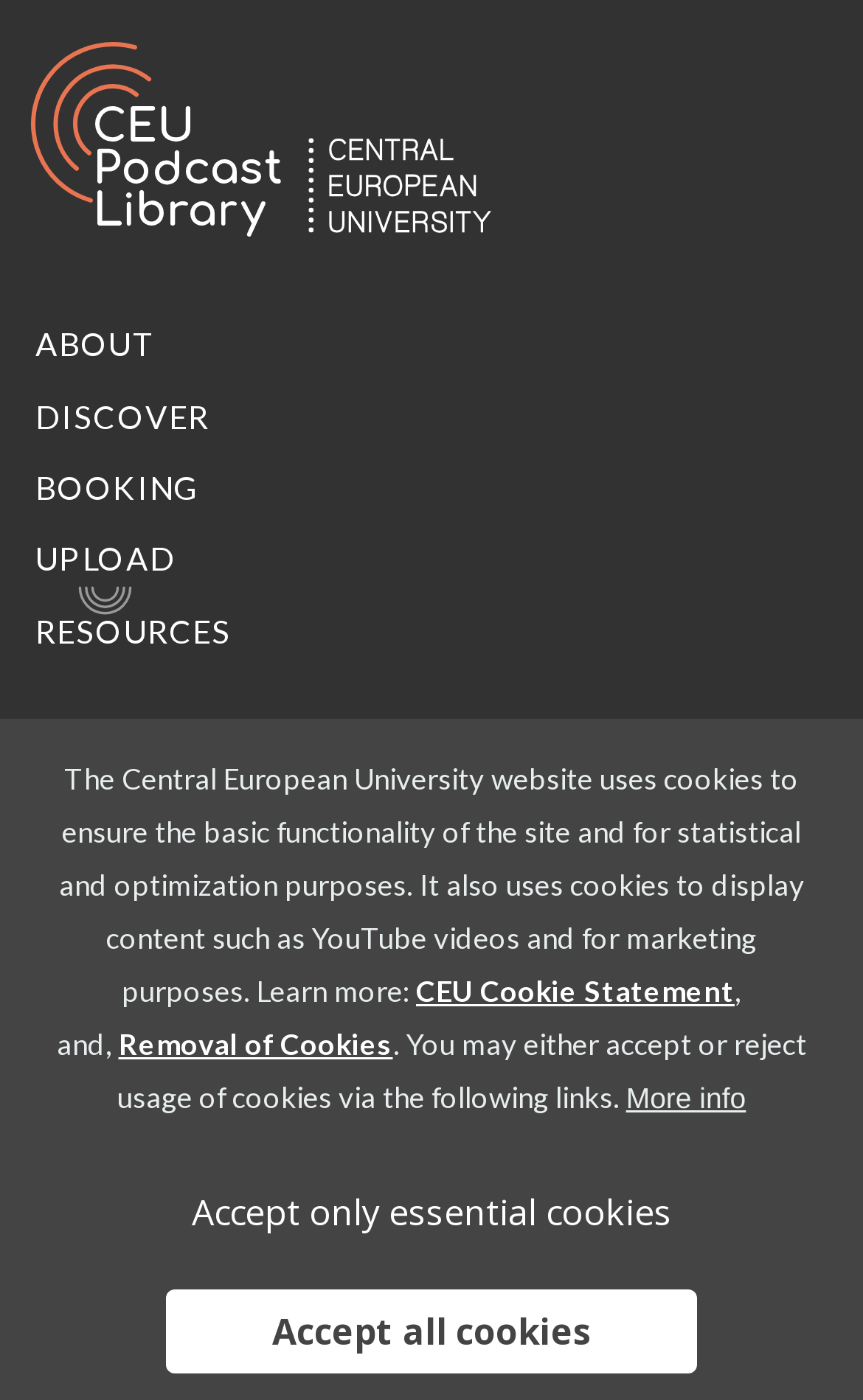Create a detailed narrative describing the layout and content of the webpage.

The webpage is titled "Upload | CEU Podcasts" and appears to be a part of the Central European University website. At the top left, there are two links: "CEU Podcast Library" and "Central European University". Below these links, there is a navigation menu with five links: "ABOUT", "DISCOVER", "BOOKING", "UPLOAD", and "RESOURCES". 

To the right of the navigation menu, there is a search box and an "Apply" button. Below the search box, there is a main section with a heading "Upload". This section contains a paragraph of text that reads "Prior to uploading, be sure to read our editorial guidelines." The paragraph includes a link to the editorial guidelines. 

At the bottom of the page, there is a notice about the use of cookies on the website. The notice explains the purpose of cookies and provides links to the "CEU Cookie Statement" and "Removal of Cookies". There are also three buttons: "More info", "Accept only essential cookies", and "Accept all cookies".